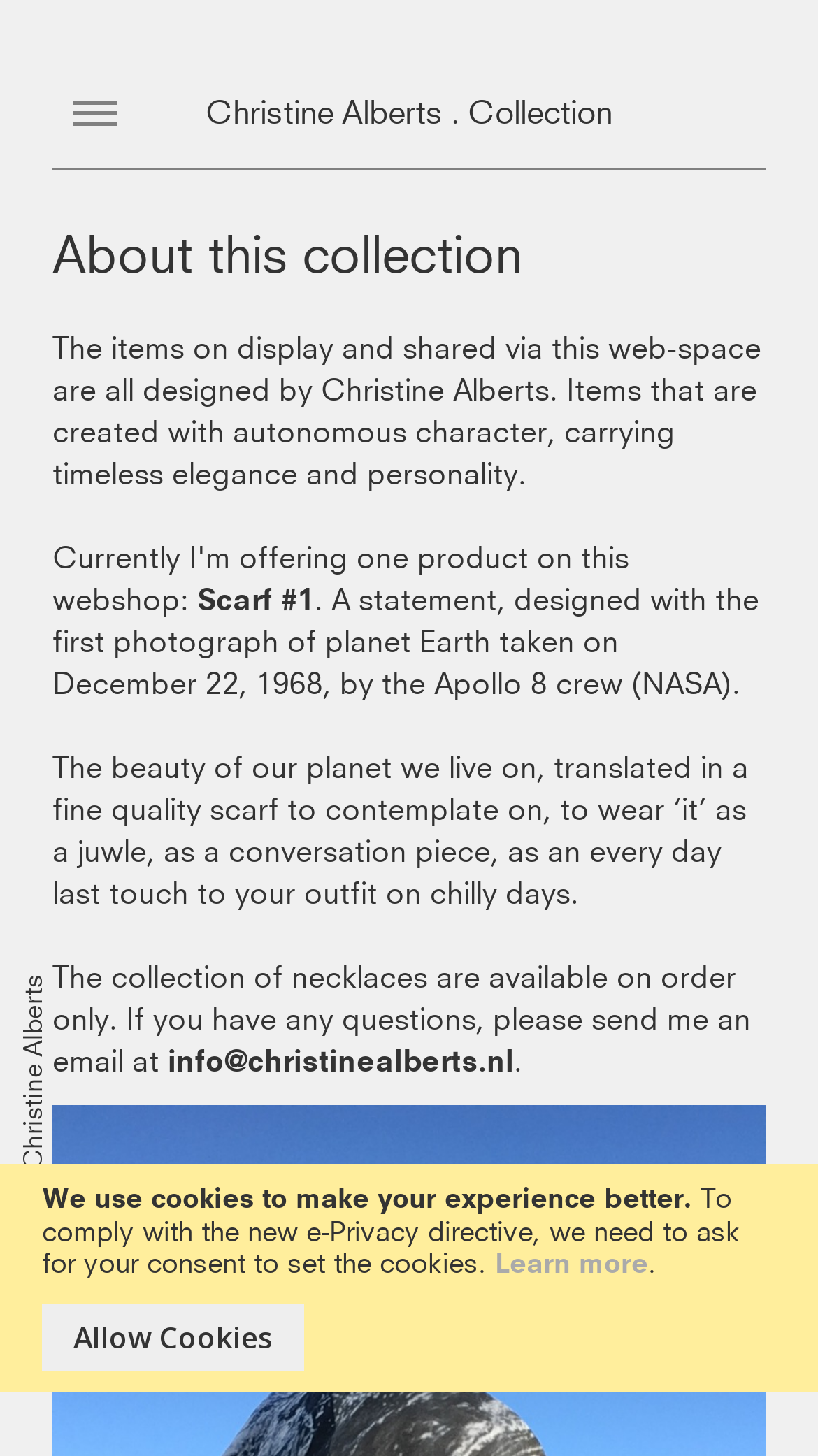Bounding box coordinates are specified in the format (top-left x, top-left y, bottom-right x, bottom-right y). All values are floating point numbers bounded between 0 and 1. Please provide the bounding box coordinate of the region this sentence describes: info@christinealberts.nl

[0.205, 0.721, 0.628, 0.741]